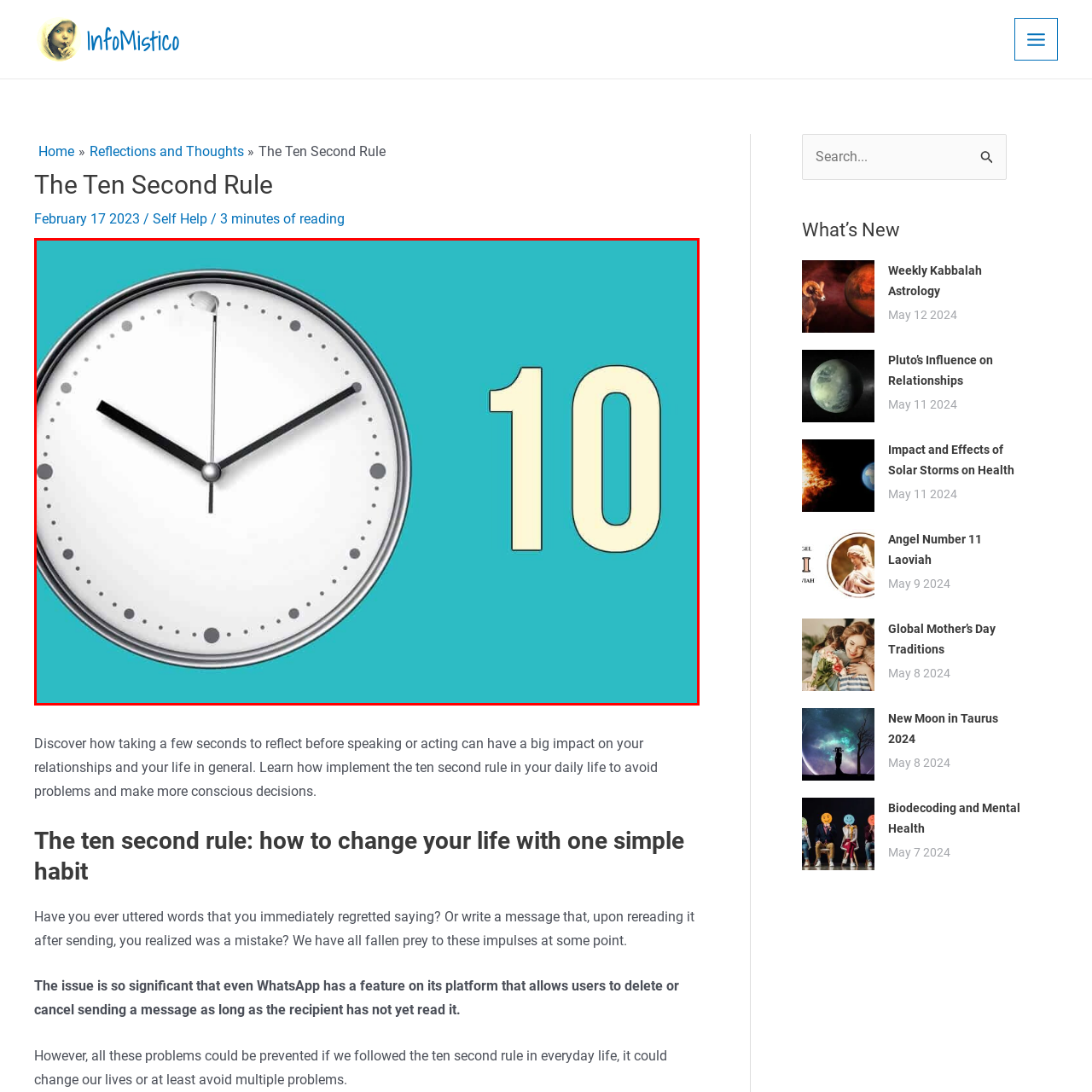Observe the image inside the red bounding box and answer briefly using a single word or phrase: What is the significance of the number '10' in the image?

Ten-second pause